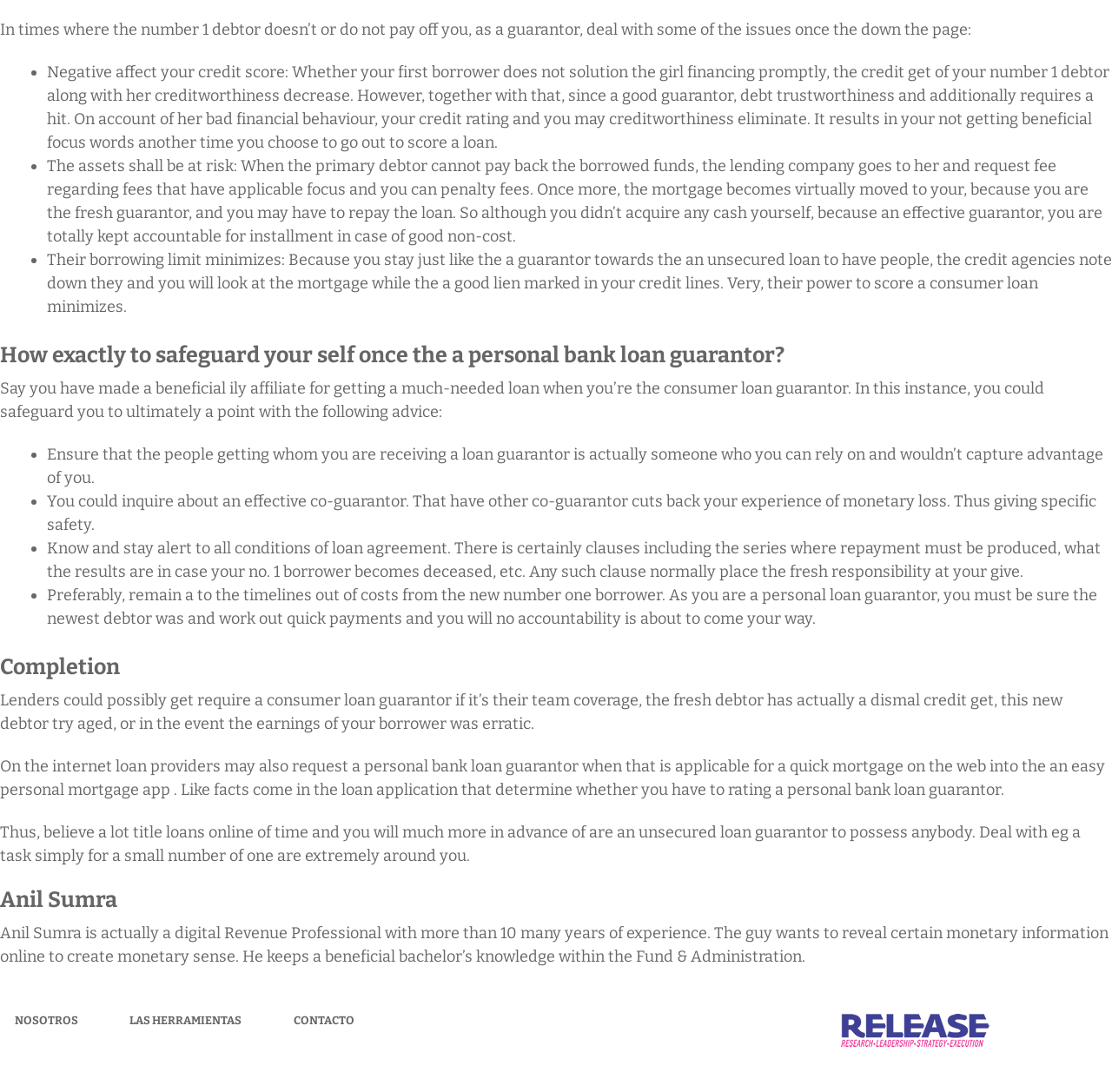Determine the bounding box coordinates of the UI element described below. Use the format (top-left x, top-left y, bottom-right x, bottom-right y) with floating point numbers between 0 and 1: options paper

None